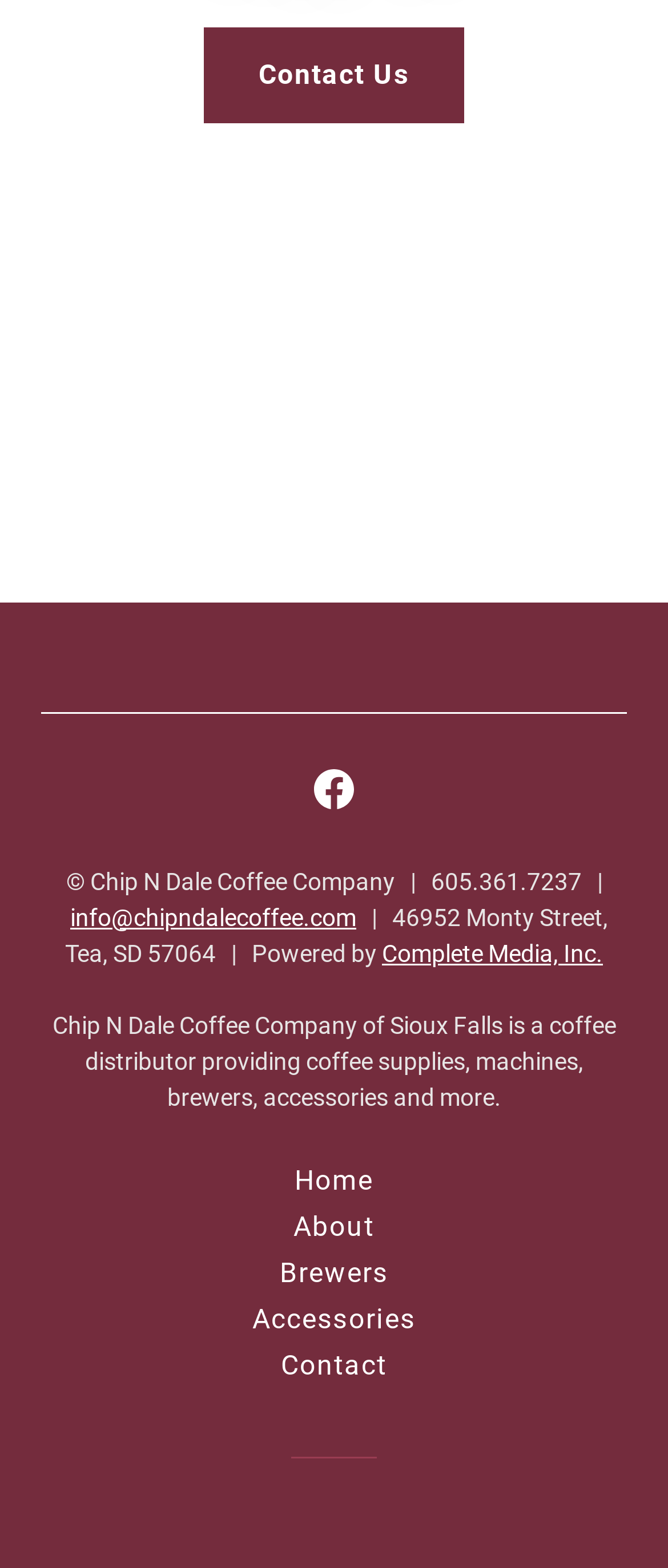Determine the bounding box coordinates of the section I need to click to execute the following instruction: "Click on the 'Contact Us' link". Provide the coordinates as four float numbers between 0 and 1, i.e., [left, top, right, bottom].

[0.305, 0.025, 0.695, 0.086]